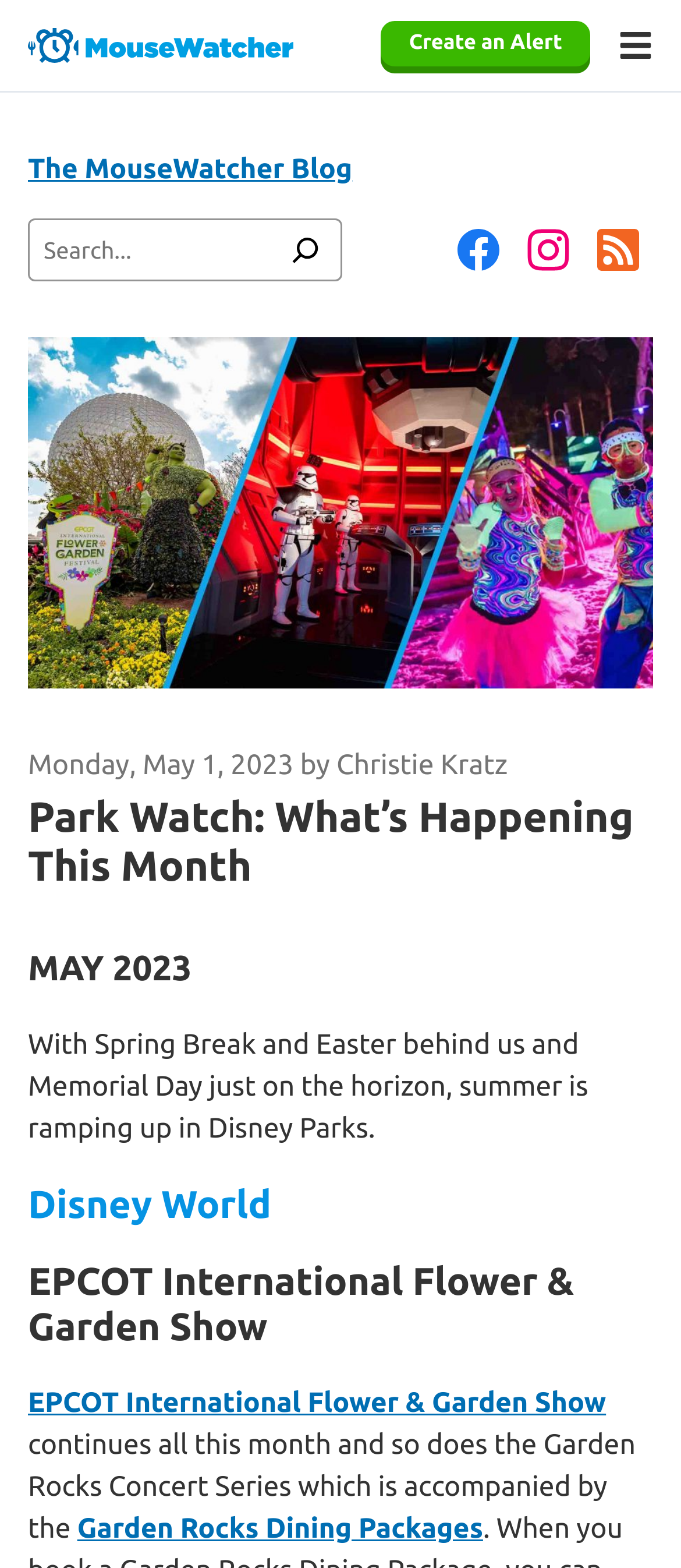Locate the bounding box coordinates of the element that should be clicked to execute the following instruction: "Search for something".

[0.044, 0.14, 0.396, 0.178]